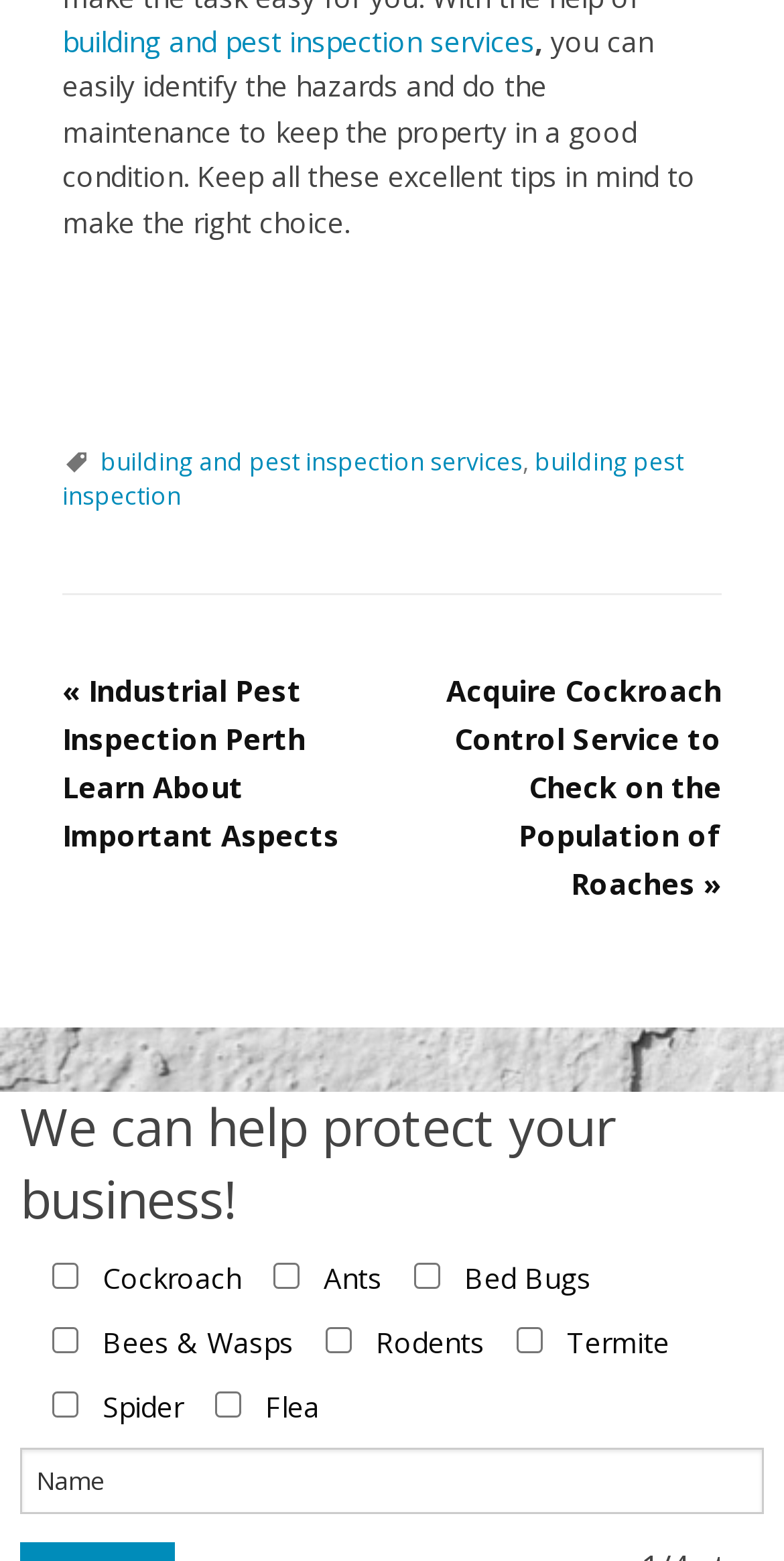Determine the bounding box coordinates of the clickable region to carry out the instruction: "click on « Industrial Pest Inspection Perth Learn About Important Aspects".

[0.079, 0.431, 0.433, 0.548]